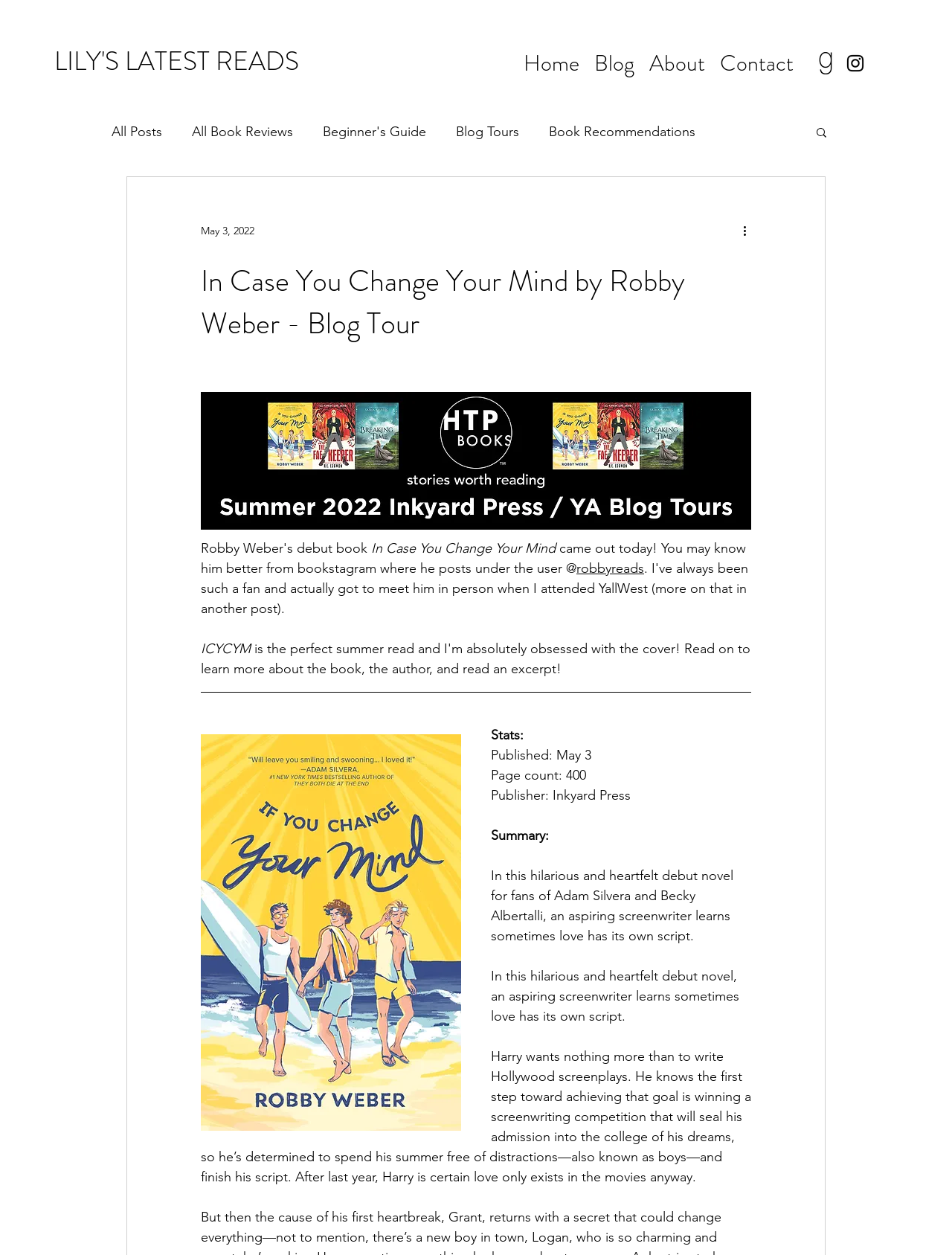Please find the bounding box coordinates of the element that you should click to achieve the following instruction: "Check the book's publication details". The coordinates should be presented as four float numbers between 0 and 1: [left, top, right, bottom].

[0.516, 0.595, 0.621, 0.608]